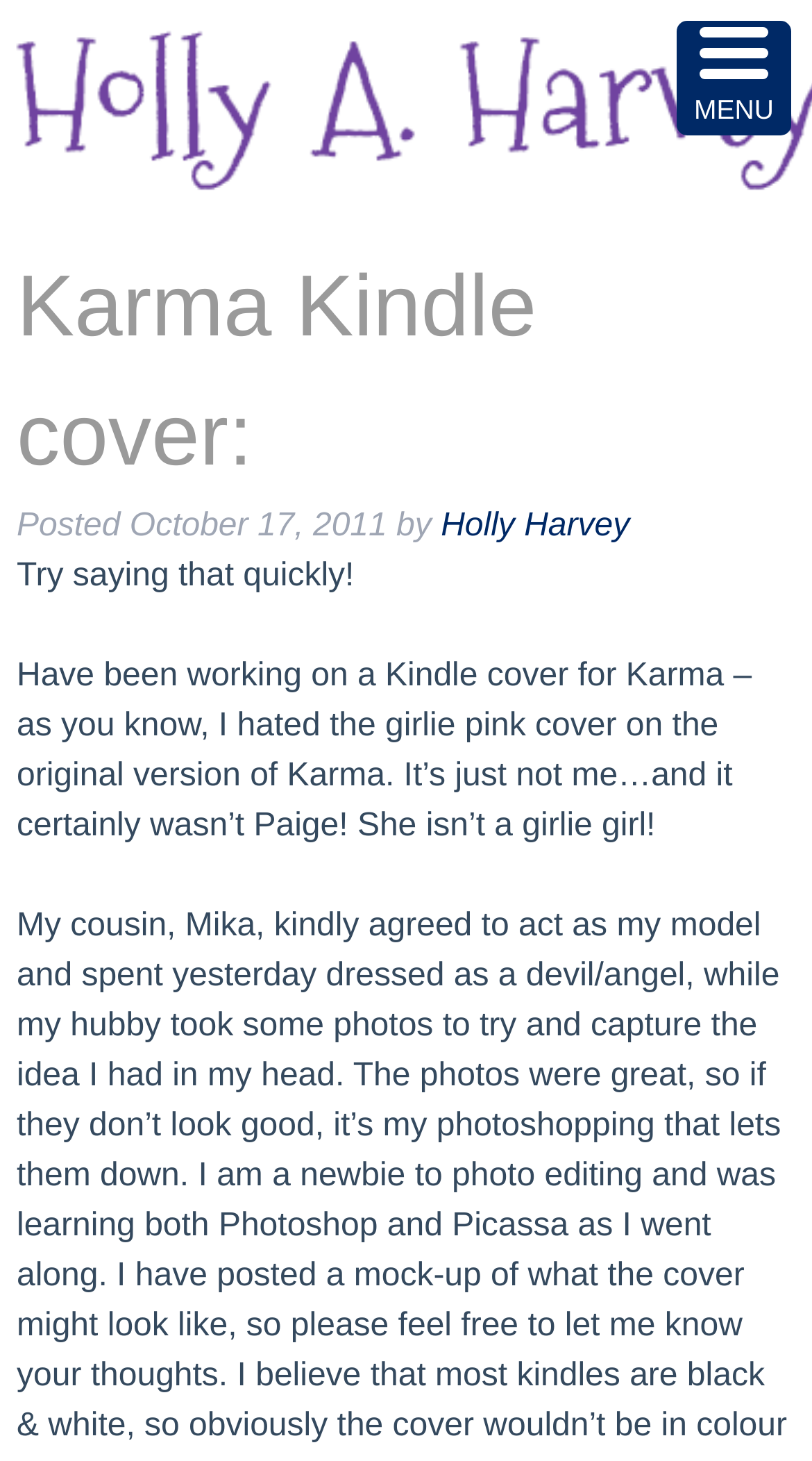What is the author's opinion about the original cover of Karma?
Kindly give a detailed and elaborate answer to the question.

The author's opinion about the original cover of Karma can be found in the text 'I hated the girlie pink cover on the original version of Karma.' which is located below the header 'Karma Kindle cover:'.